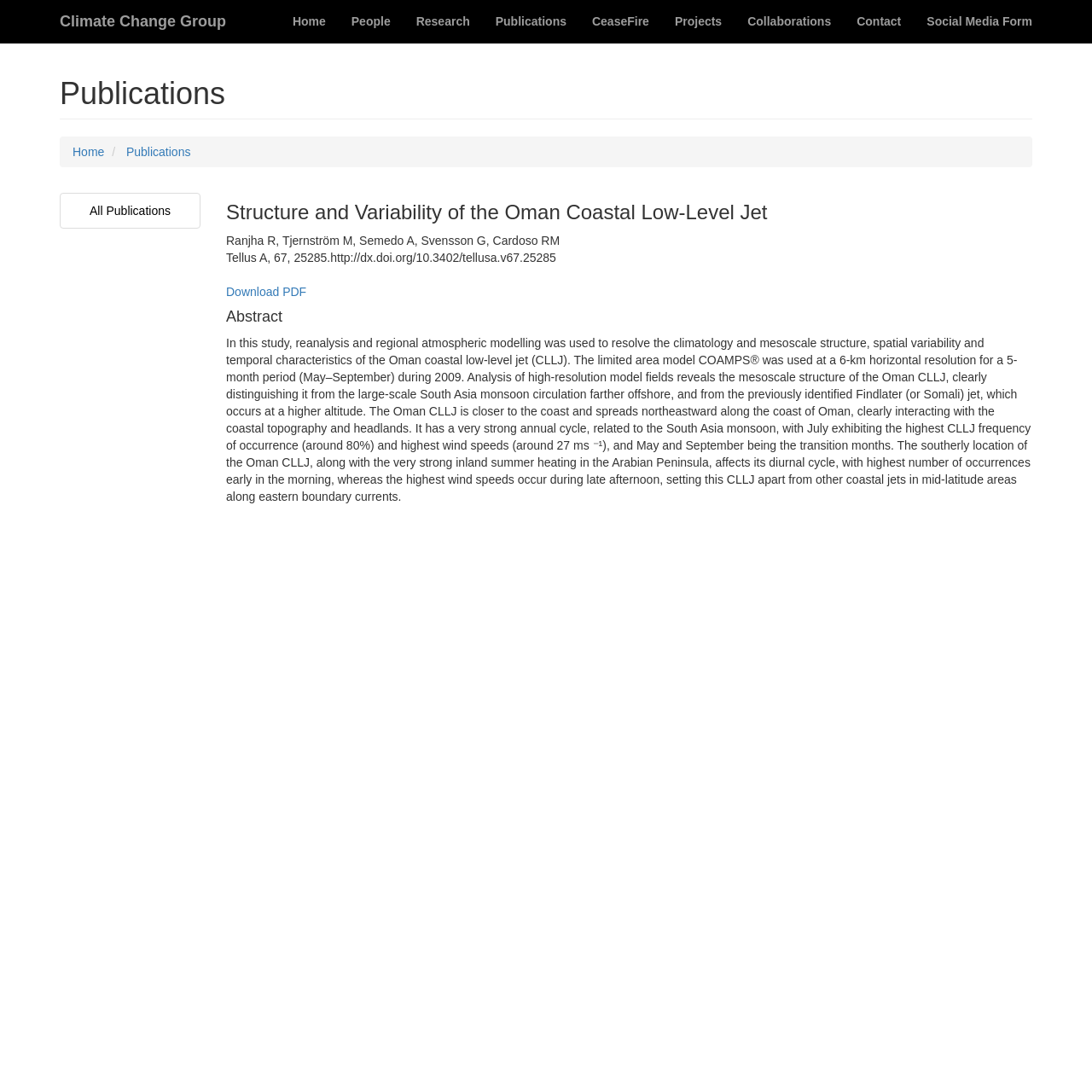Identify the bounding box coordinates of the clickable region necessary to fulfill the following instruction: "Download PDF". The bounding box coordinates should be four float numbers between 0 and 1, i.e., [left, top, right, bottom].

[0.207, 0.261, 0.281, 0.273]